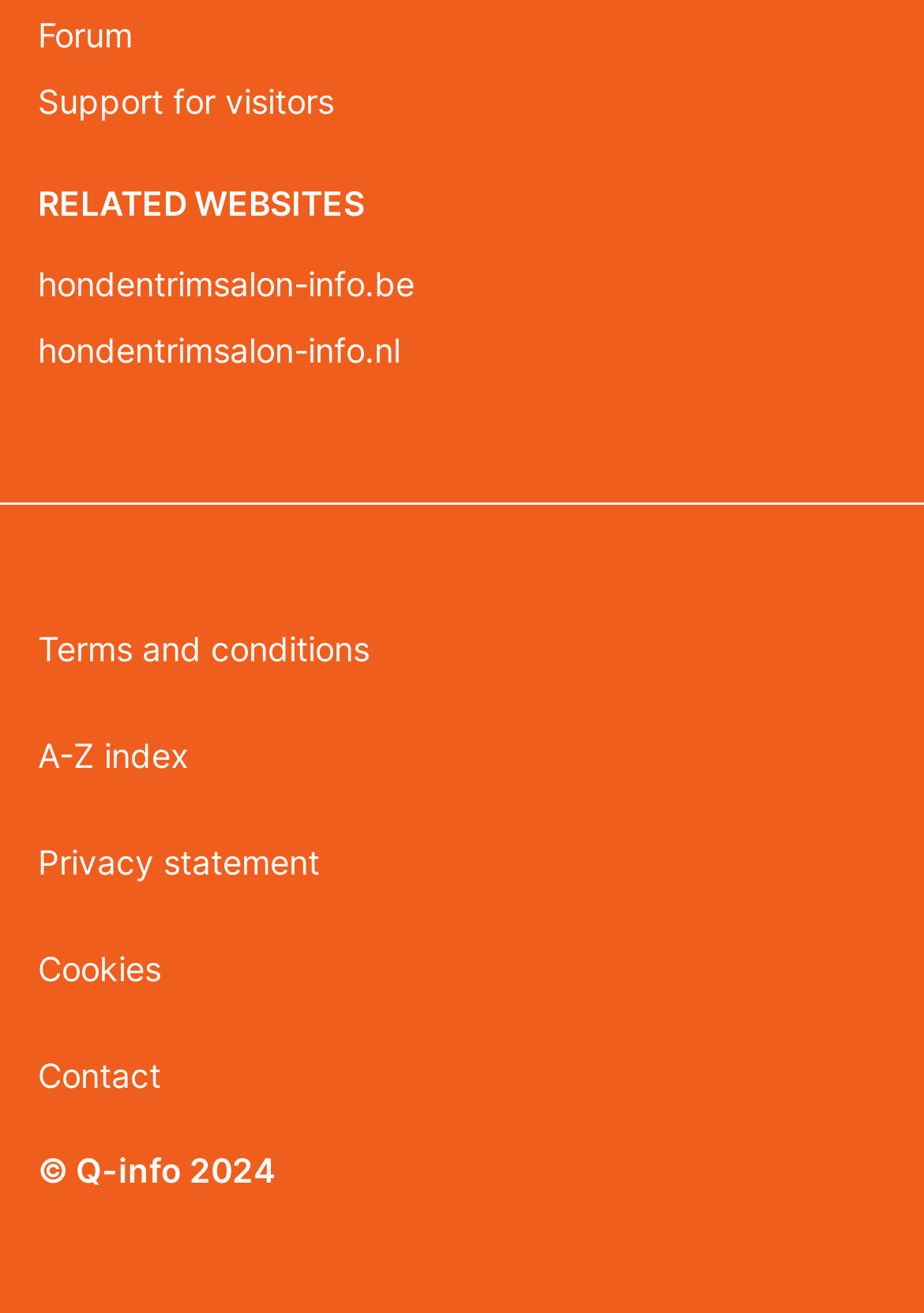Please identify the bounding box coordinates of the element's region that I should click in order to complete the following instruction: "View terms and conditions". The bounding box coordinates consist of four float numbers between 0 and 1, i.e., [left, top, right, bottom].

[0.041, 0.474, 0.959, 0.534]